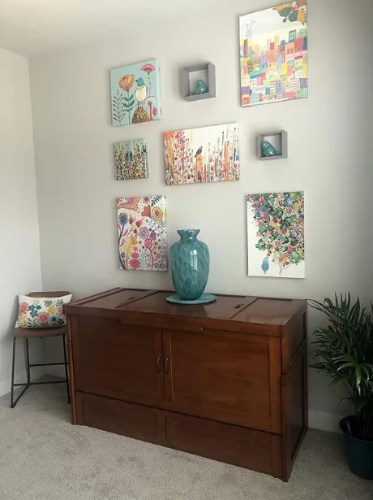From the details in the image, provide a thorough response to the question: What type of plant is placed below the buffet?

According to the caption, a small potted plant is placed below the buffet, adding a touch of greenery to the room.